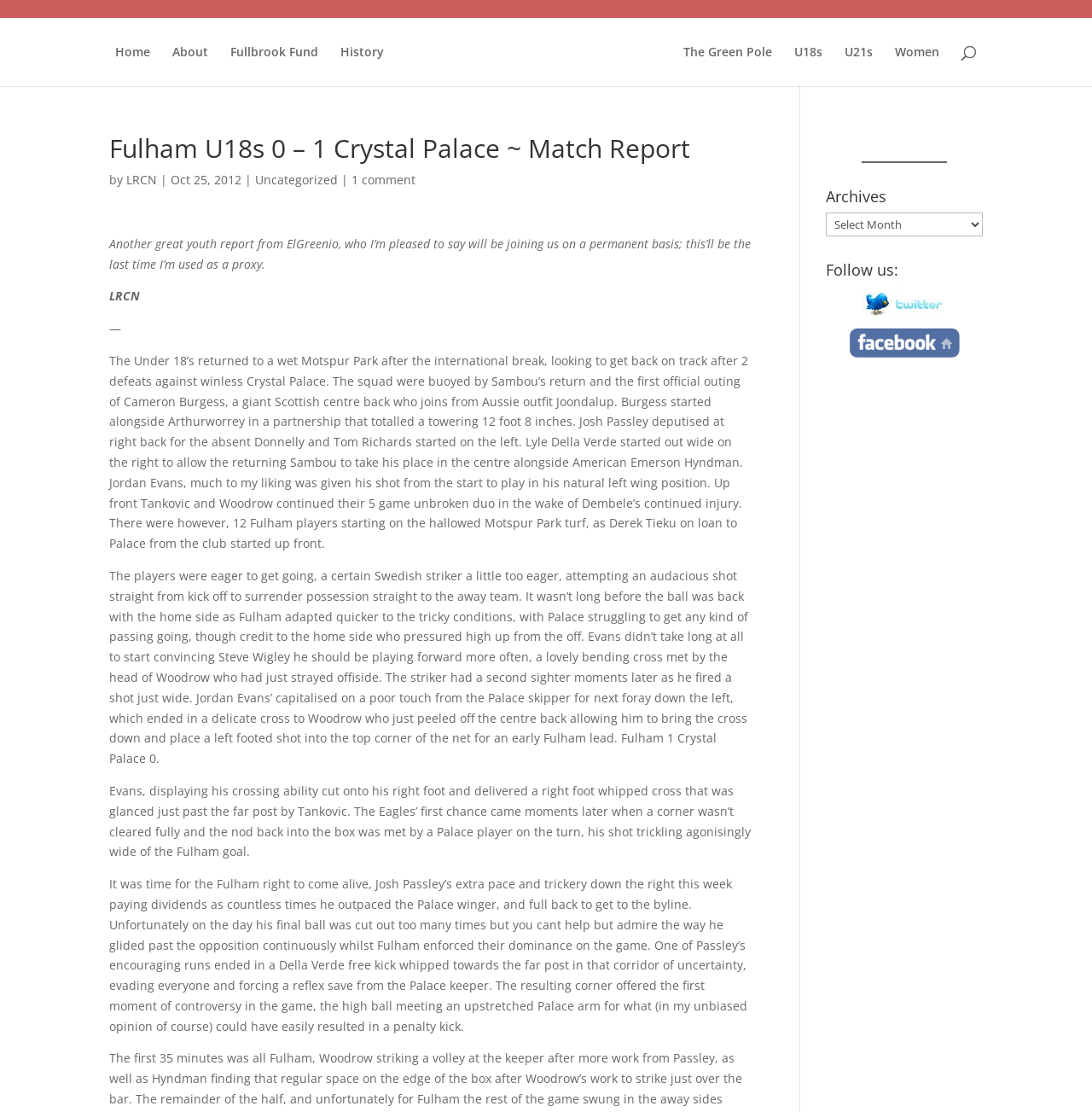Answer the question with a brief word or phrase:
What is the date of the match report?

Oct 25, 2012